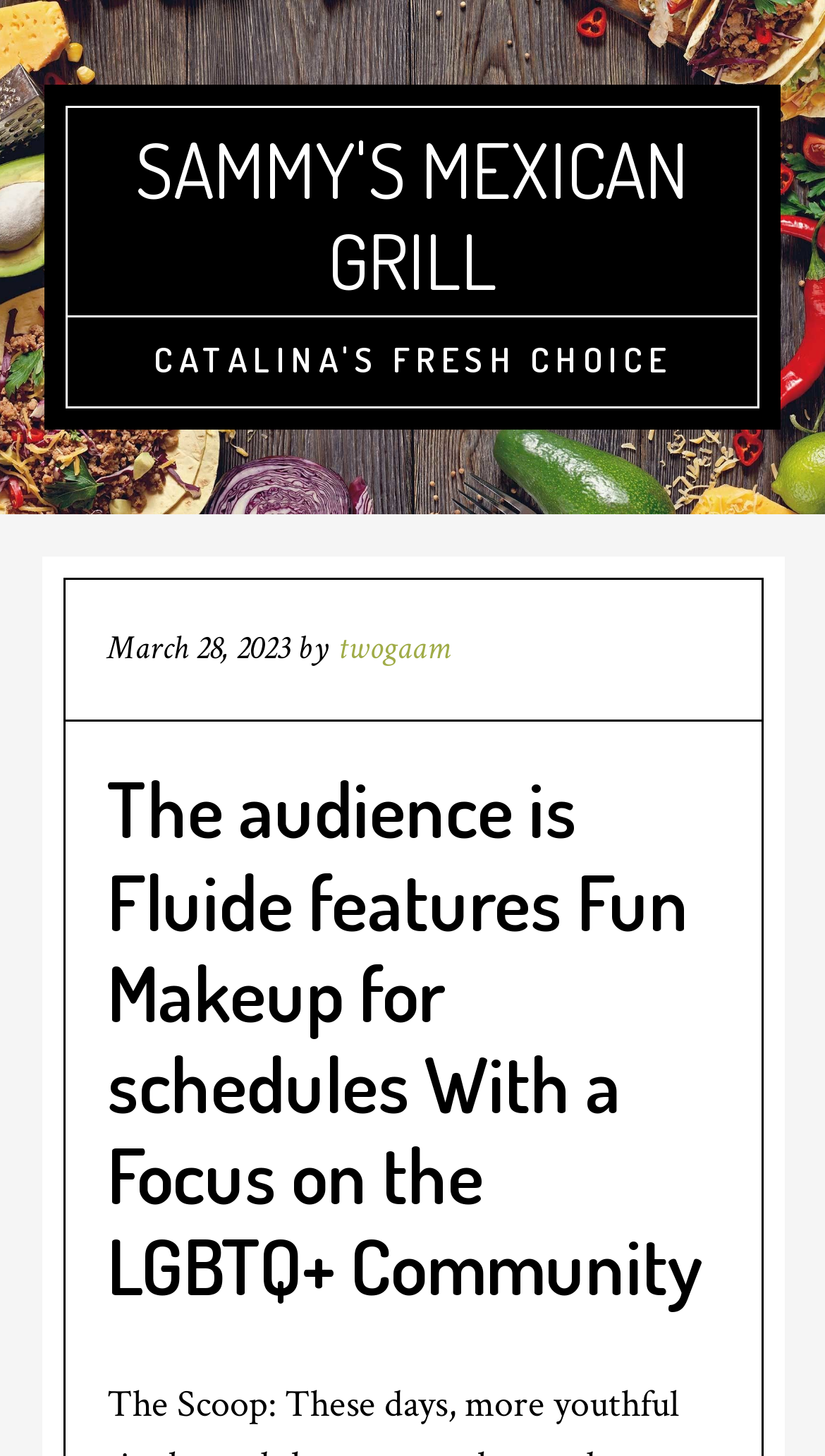For the element described, predict the bounding box coordinates as (top-left x, top-left y, bottom-right x, bottom-right y). All values should be between 0 and 1. Element description: twogaam

[0.409, 0.431, 0.545, 0.461]